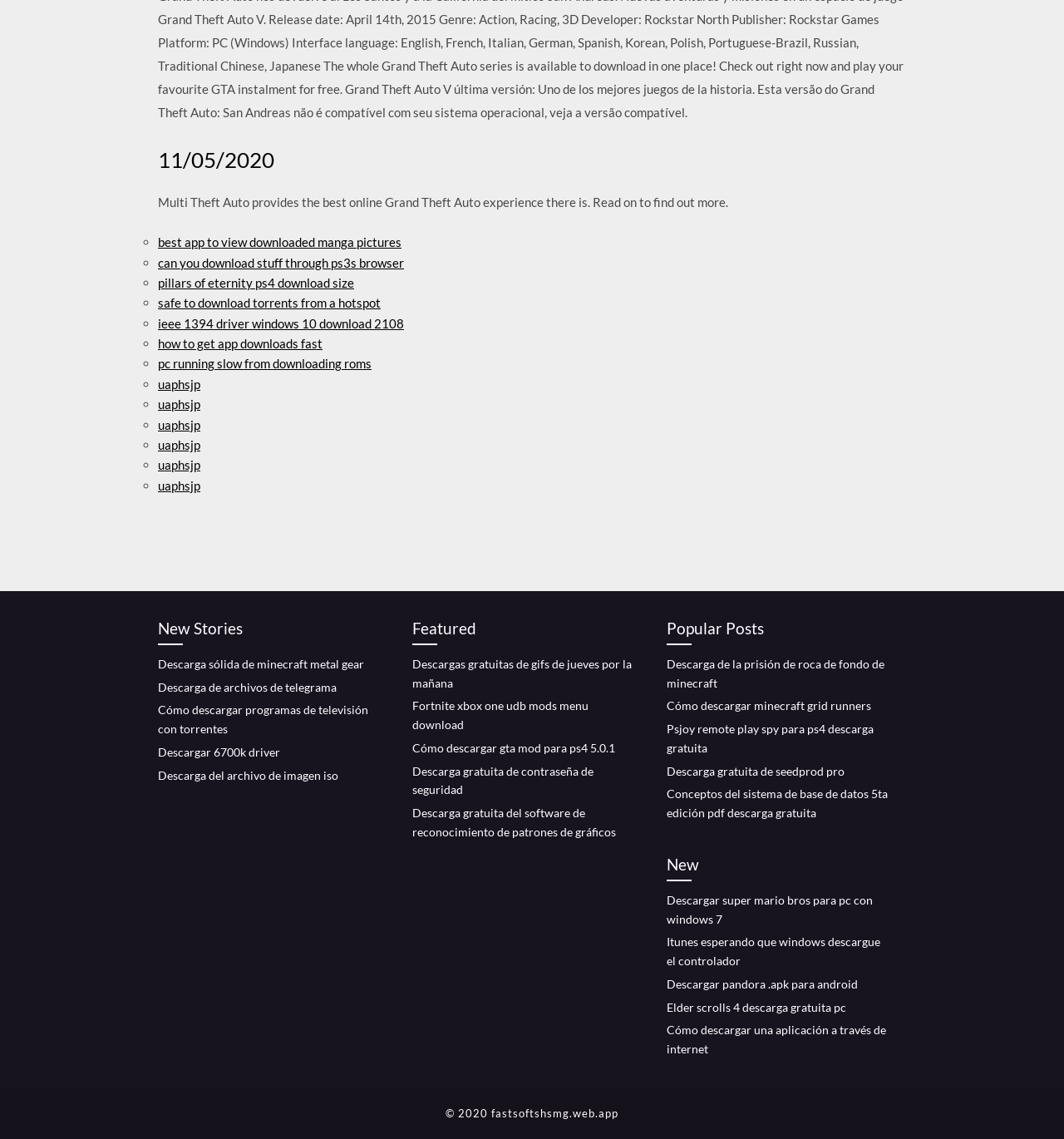Please find the bounding box coordinates of the element that needs to be clicked to perform the following instruction: "Click on 'Cómo descargar minecraft grid runners'". The bounding box coordinates should be four float numbers between 0 and 1, represented as [left, top, right, bottom].

[0.627, 0.613, 0.819, 0.626]